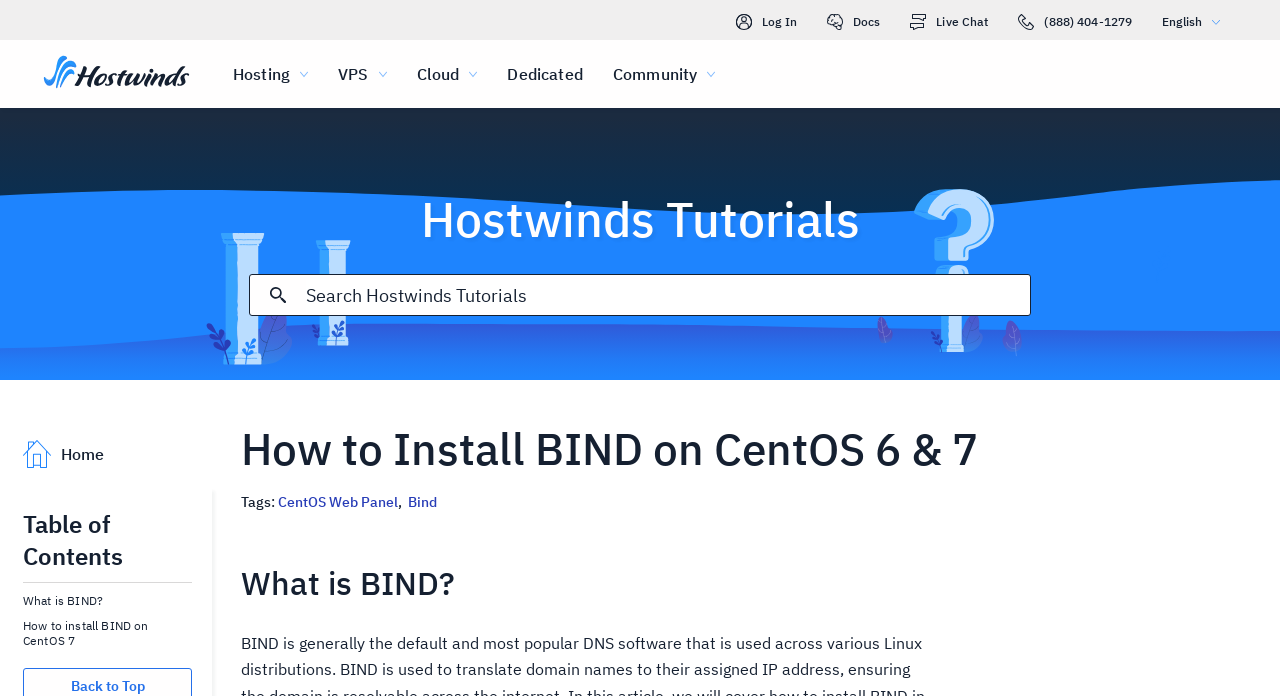Using the information shown in the image, answer the question with as much detail as possible: What is the default DNS software used across various Linux distributions?

Based on the webpage content, specifically the section 'What is BIND?', it is mentioned that BIND is generally the default and most popular DNS software that is used across various Linux distributions.